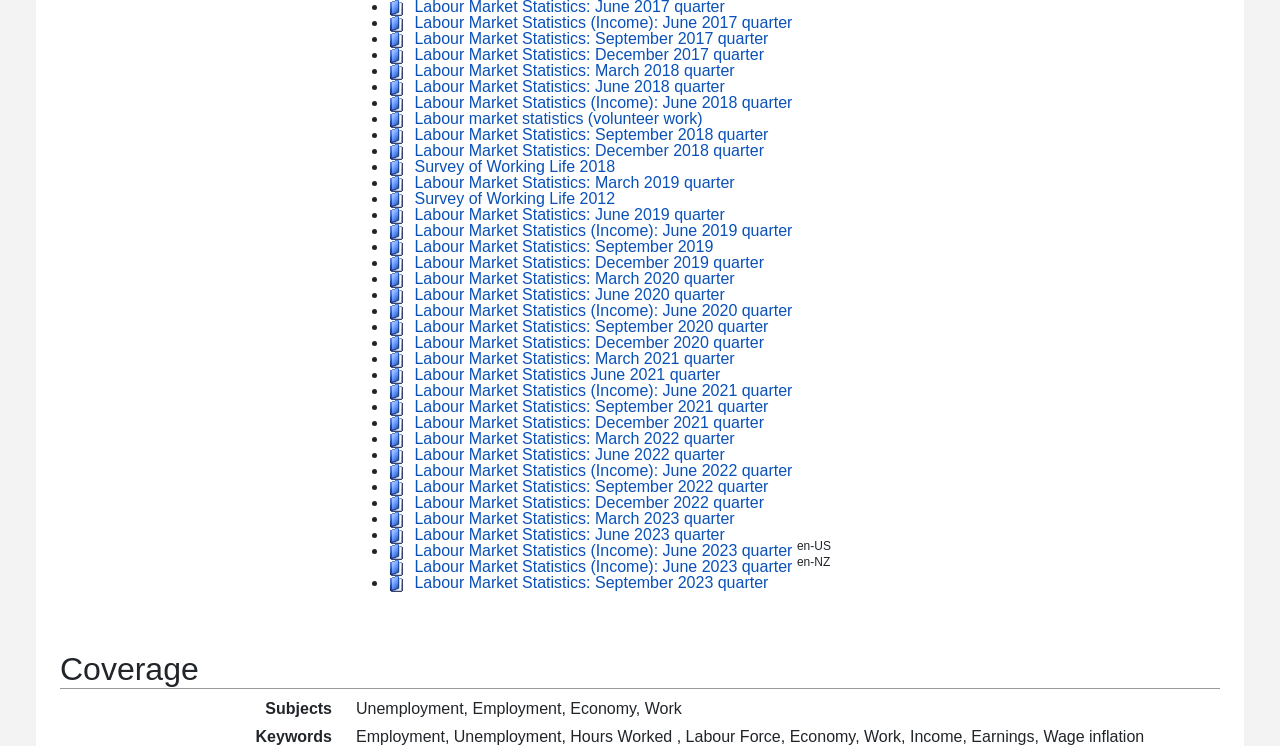Are the links on the webpage organized chronologically?
Based on the image, give a concise answer in the form of a single word or short phrase.

Yes